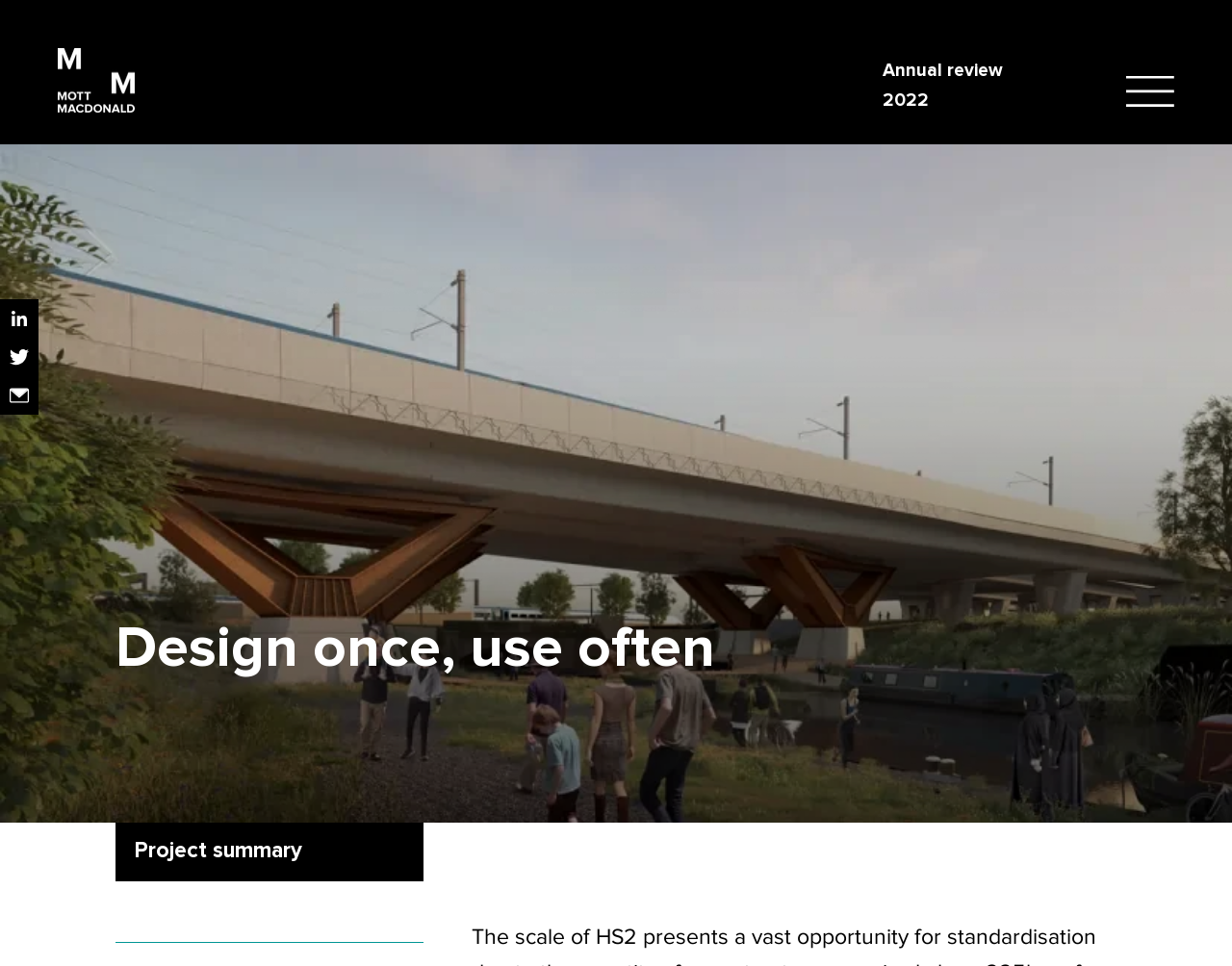What is the theme of the images on the page?
Carefully analyze the image and provide a thorough answer to the question.

I found the answer by looking at the images on the page, which include 'Digbeth Branch canal' and 'Future-ready cities for south-east Asia', indicating that the theme of the images is related to cities and infrastructure.